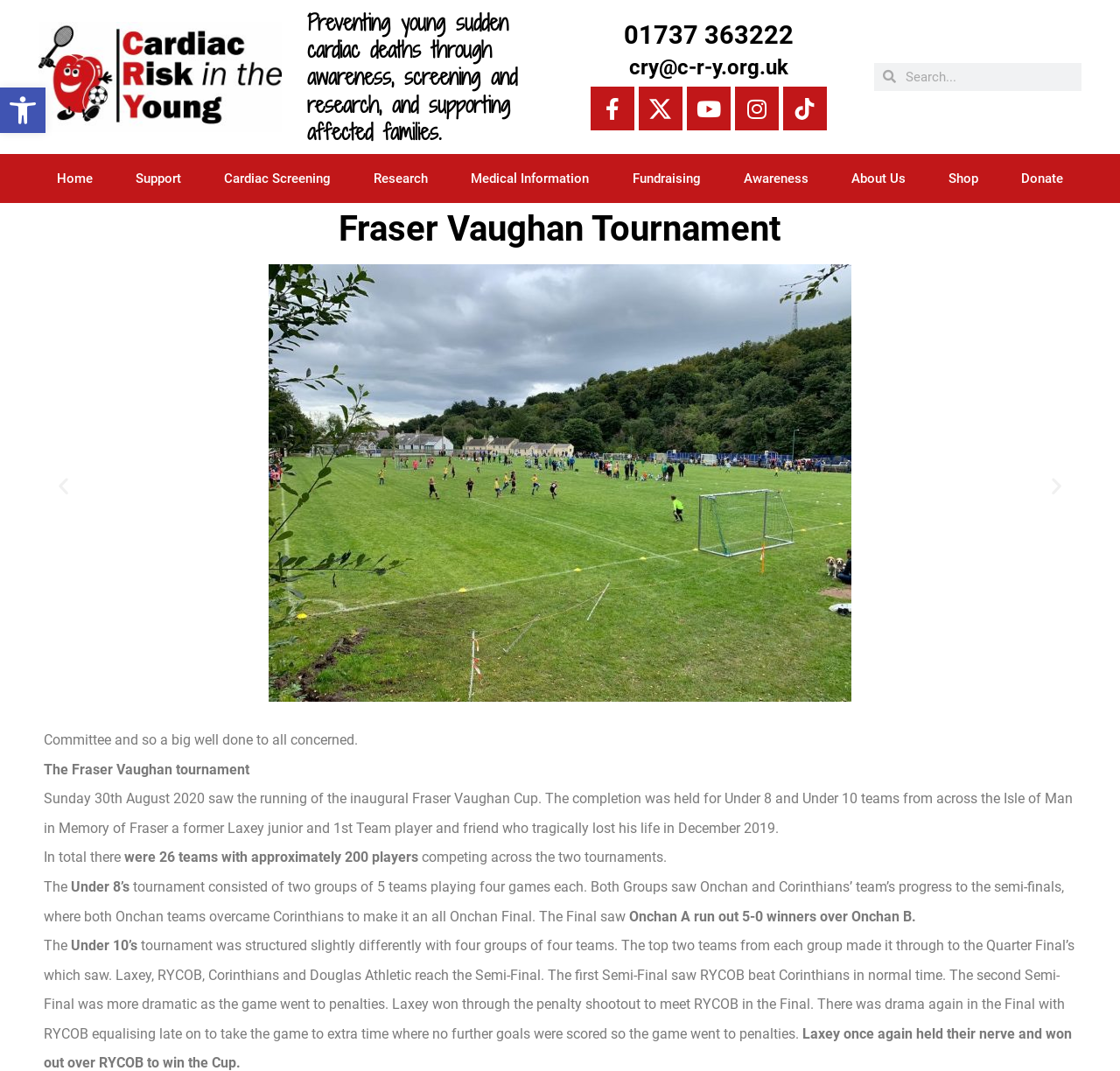Determine the title of the webpage and give its text content.

Fraser Vaughan Tournament